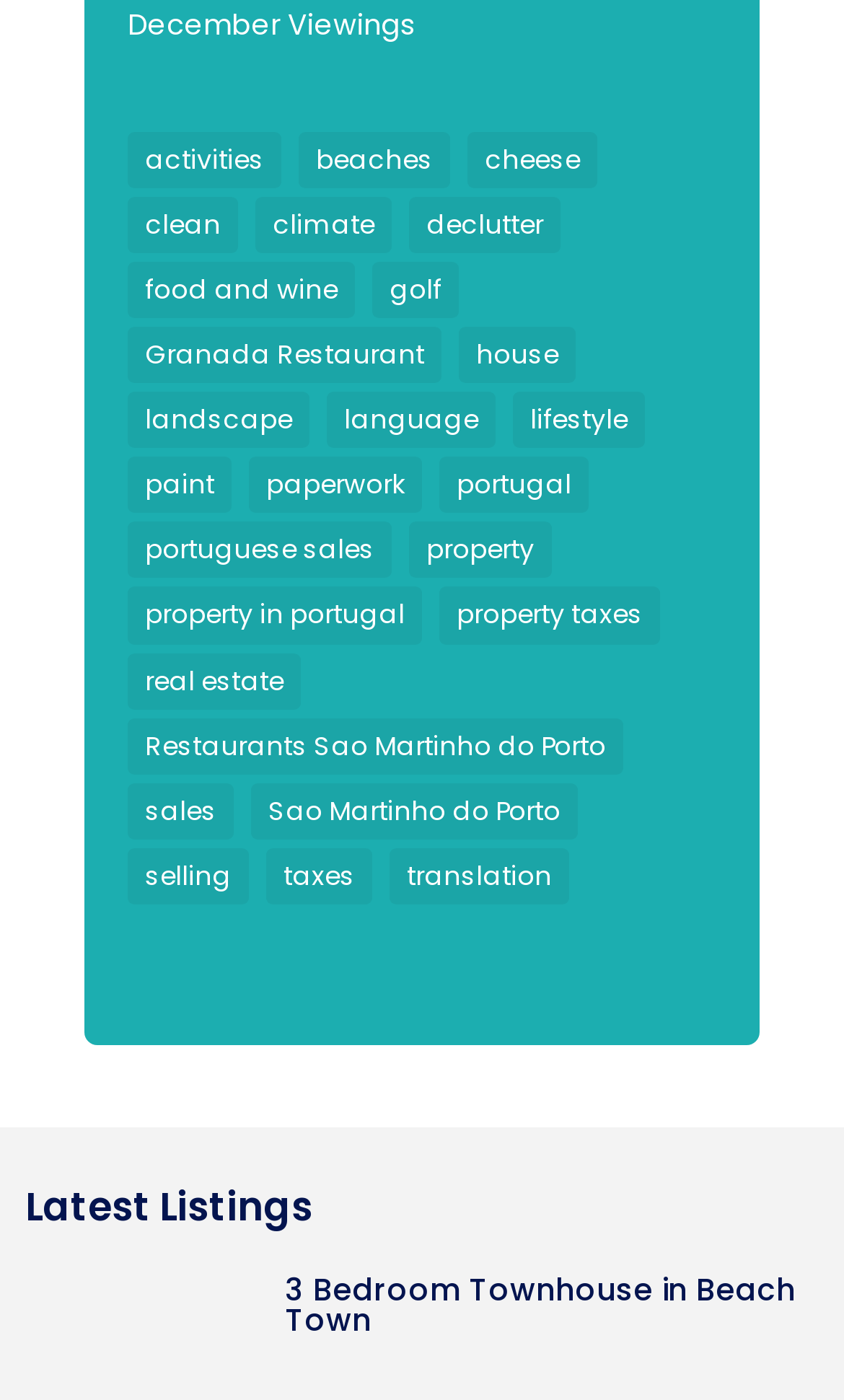Can you determine the bounding box coordinates of the area that needs to be clicked to fulfill the following instruction: "view 3 Bedroom Townhouse in Beach Town"?

[0.338, 0.906, 0.943, 0.959]